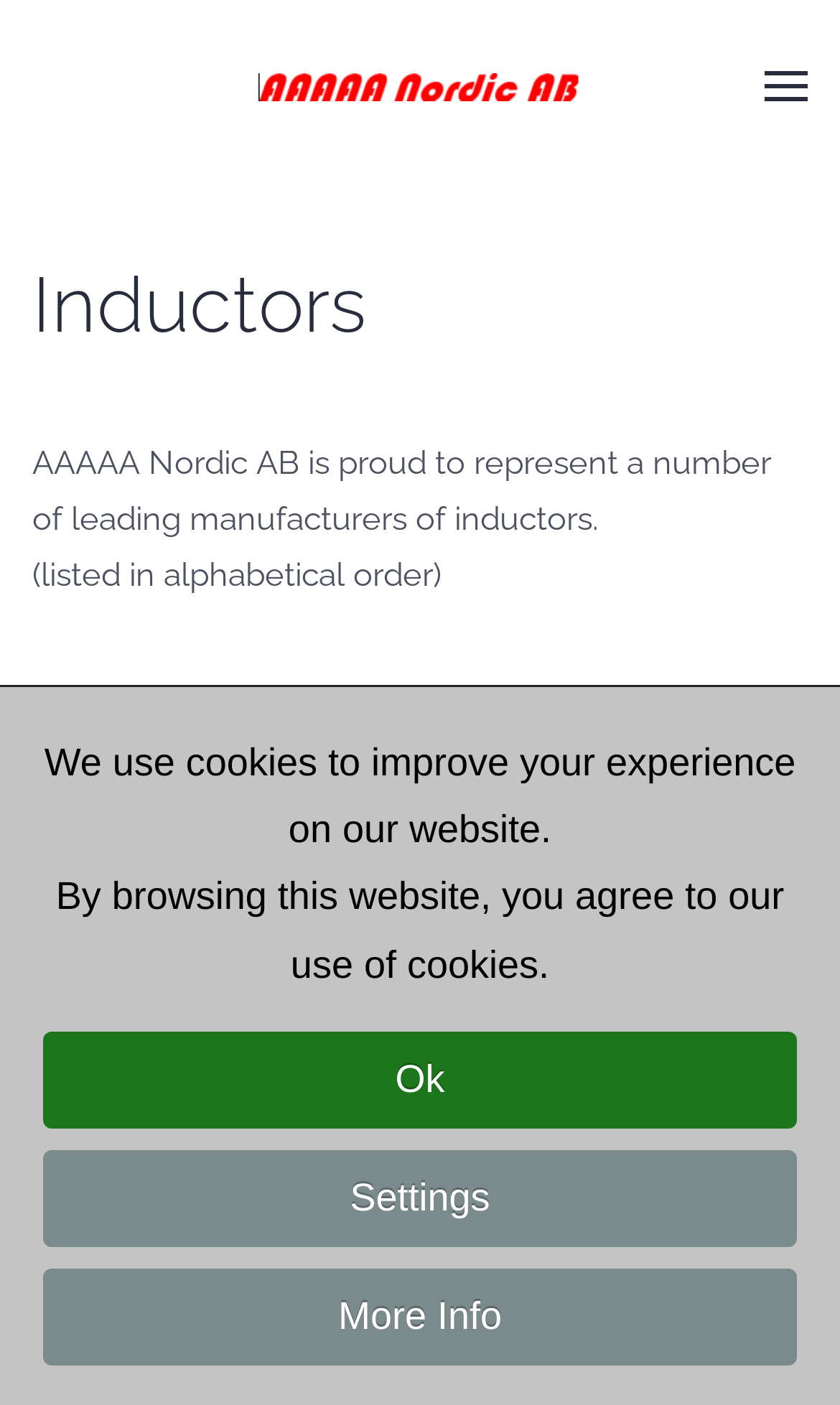Find the bounding box coordinates for the UI element whose description is: "Skip to main content". The coordinates should be four float numbers between 0 and 1, in the format [left, top, right, bottom].

[0.09, 0.057, 0.456, 0.084]